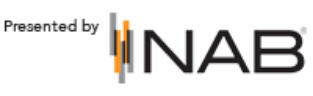Respond to the question below with a single word or phrase:
What is the focus of NAB's commitment?

Advocating for broadcasters and public service